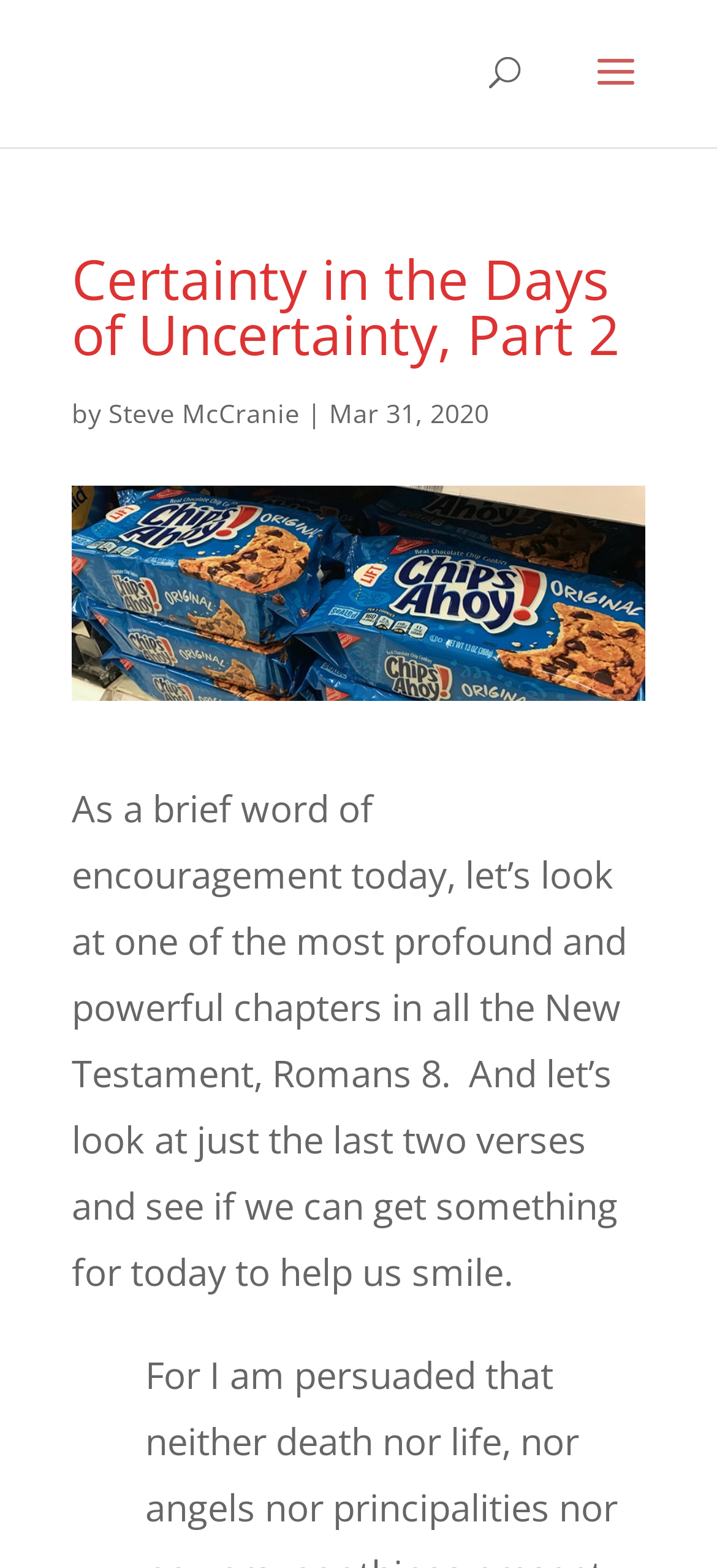Show the bounding box coordinates for the HTML element described as: "Steve McCranie".

[0.151, 0.252, 0.418, 0.275]